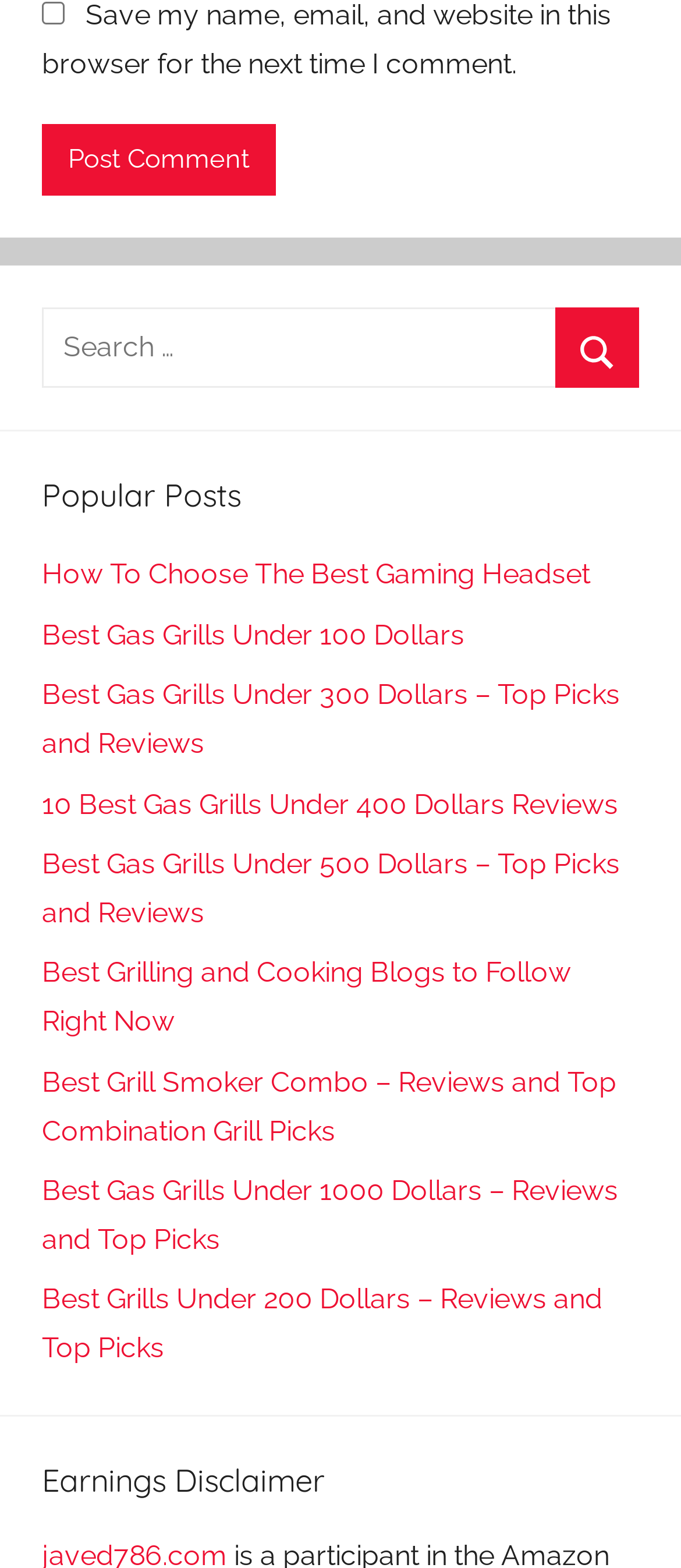Give a concise answer using one word or a phrase to the following question:
What is the topic of the links under the 'Popular Posts' heading?

Grills and gaming